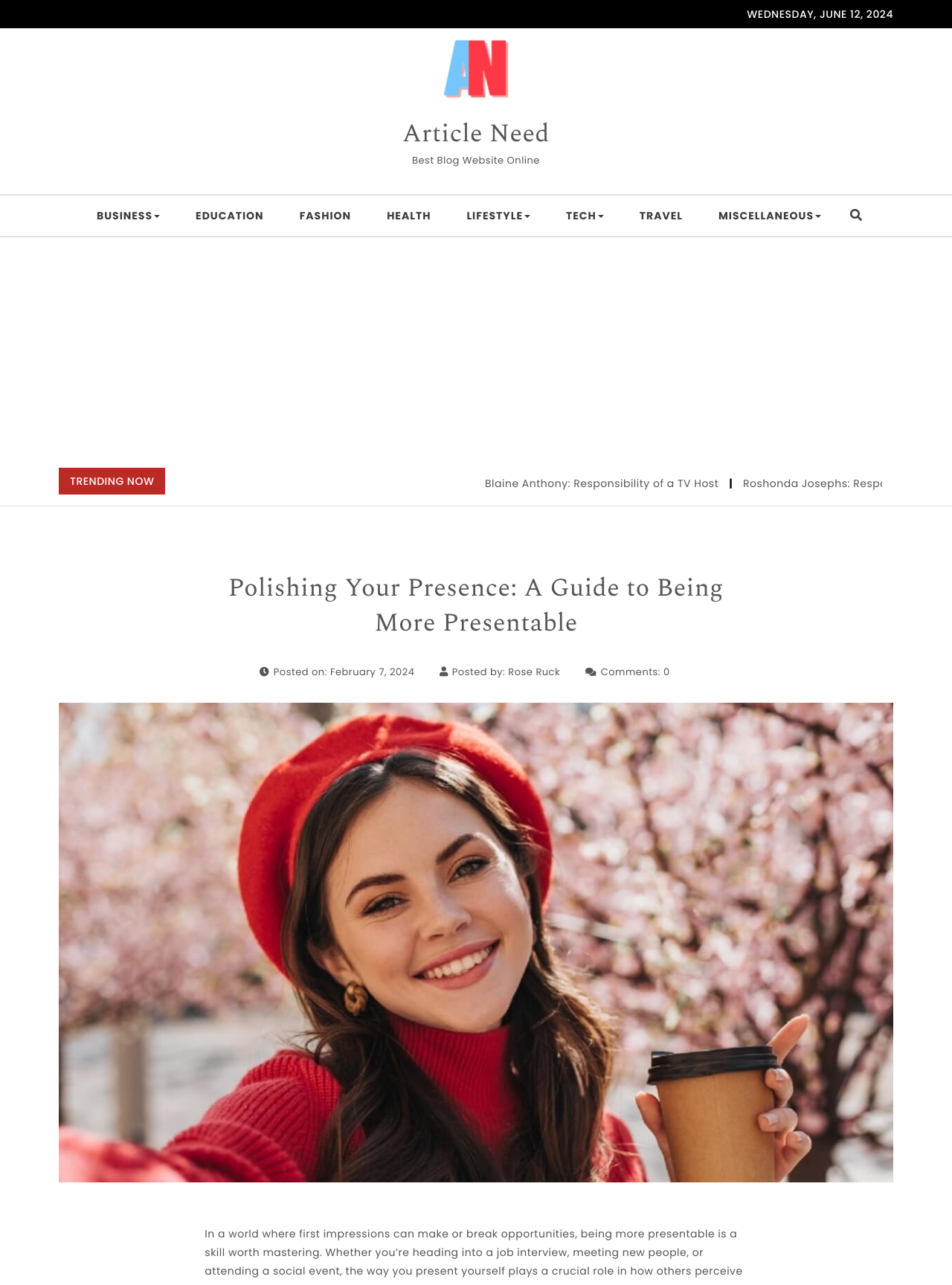Identify the bounding box coordinates for the element you need to click to achieve the following task: "View the 'Polishing Your Presence: A Guide to Being More Presentable' article". Provide the bounding box coordinates as four float numbers between 0 and 1, in the form [left, top, right, bottom].

[0.215, 0.434, 0.785, 0.499]